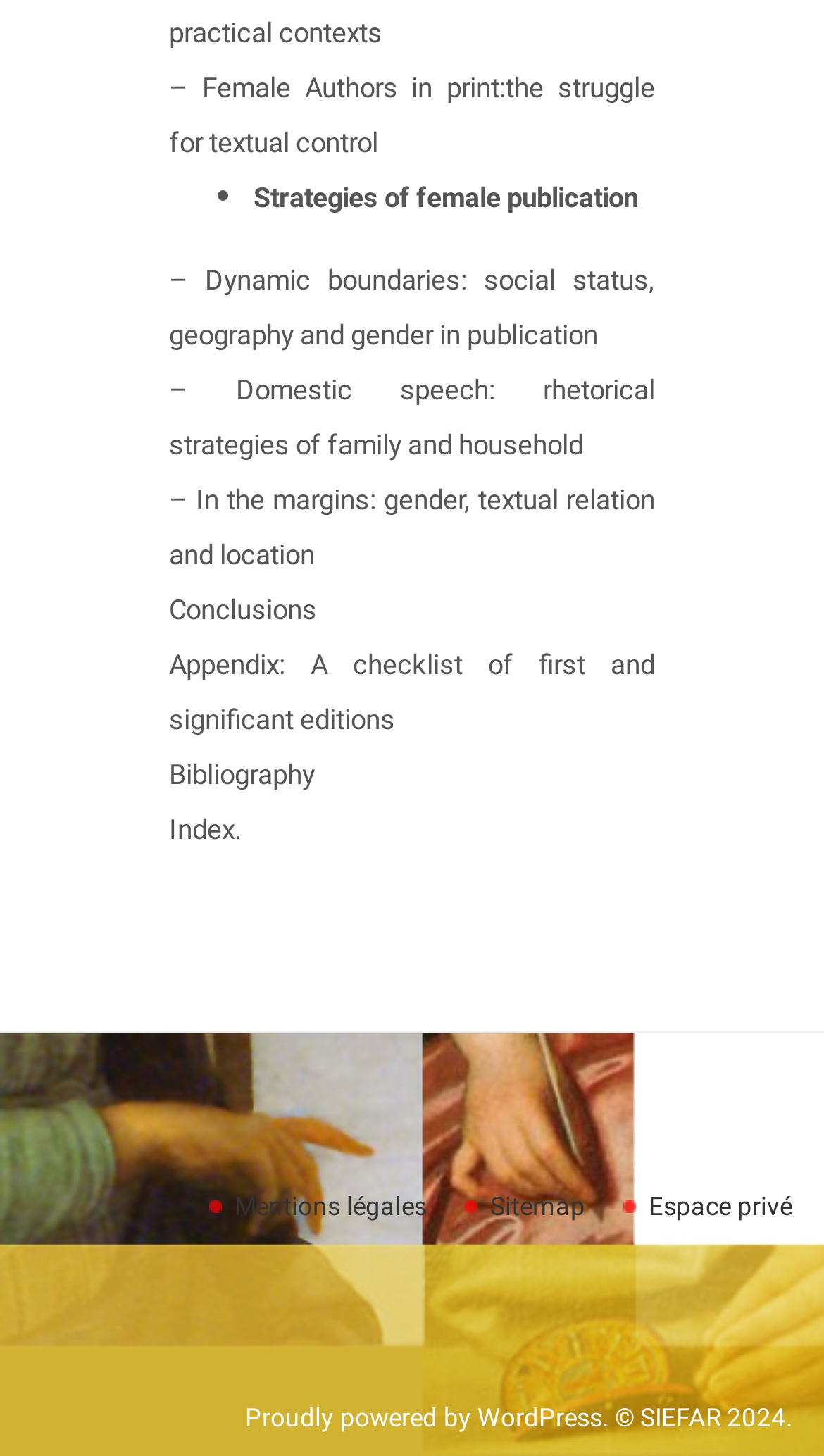How many links are there at the bottom?
By examining the image, provide a one-word or phrase answer.

4